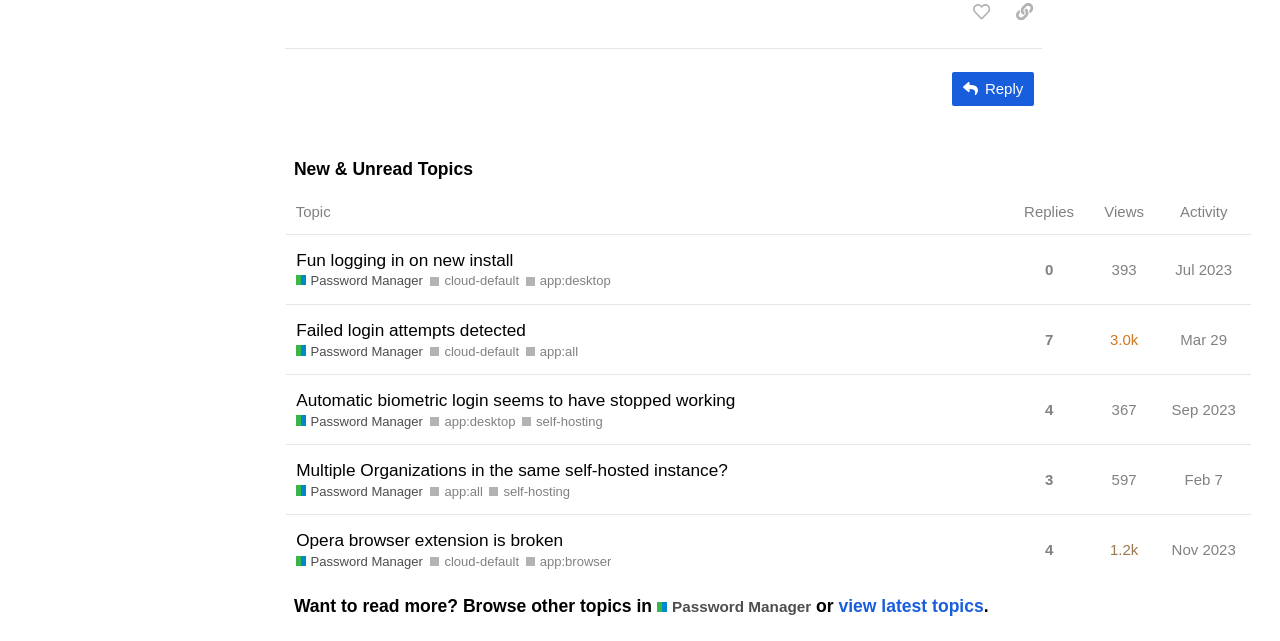Identify the bounding box coordinates of the clickable section necessary to follow the following instruction: "View Chicken & Corn Chowder With Cornbread recipe". The coordinates should be presented as four float numbers from 0 to 1, i.e., [left, top, right, bottom].

None